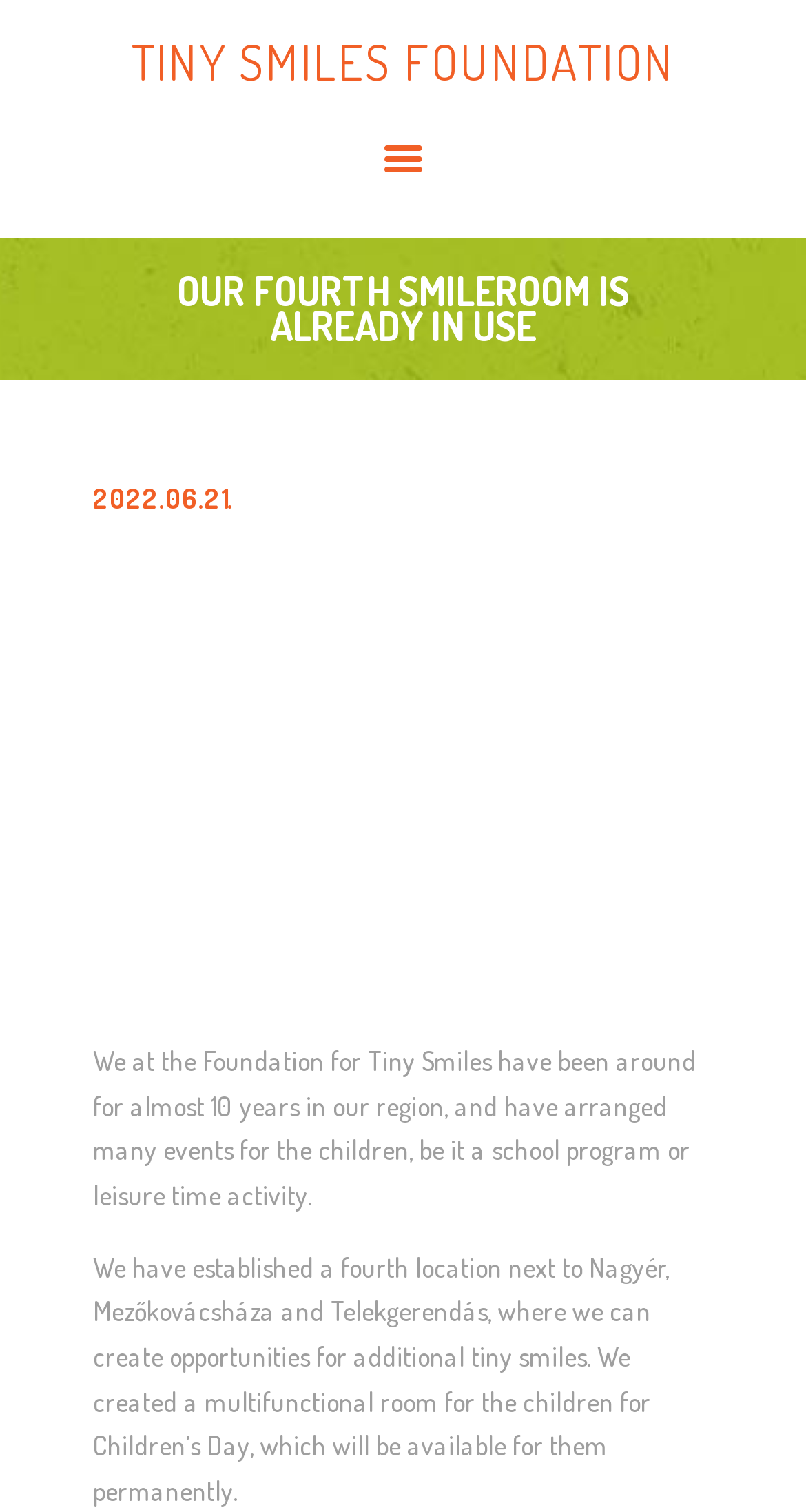What event was the multifunctional room created for?
Use the image to give a comprehensive and detailed response to the question.

The text description below the heading states 'We created a multifunctional room for the children for Children’s Day...' which indicates the event for which the room was created.